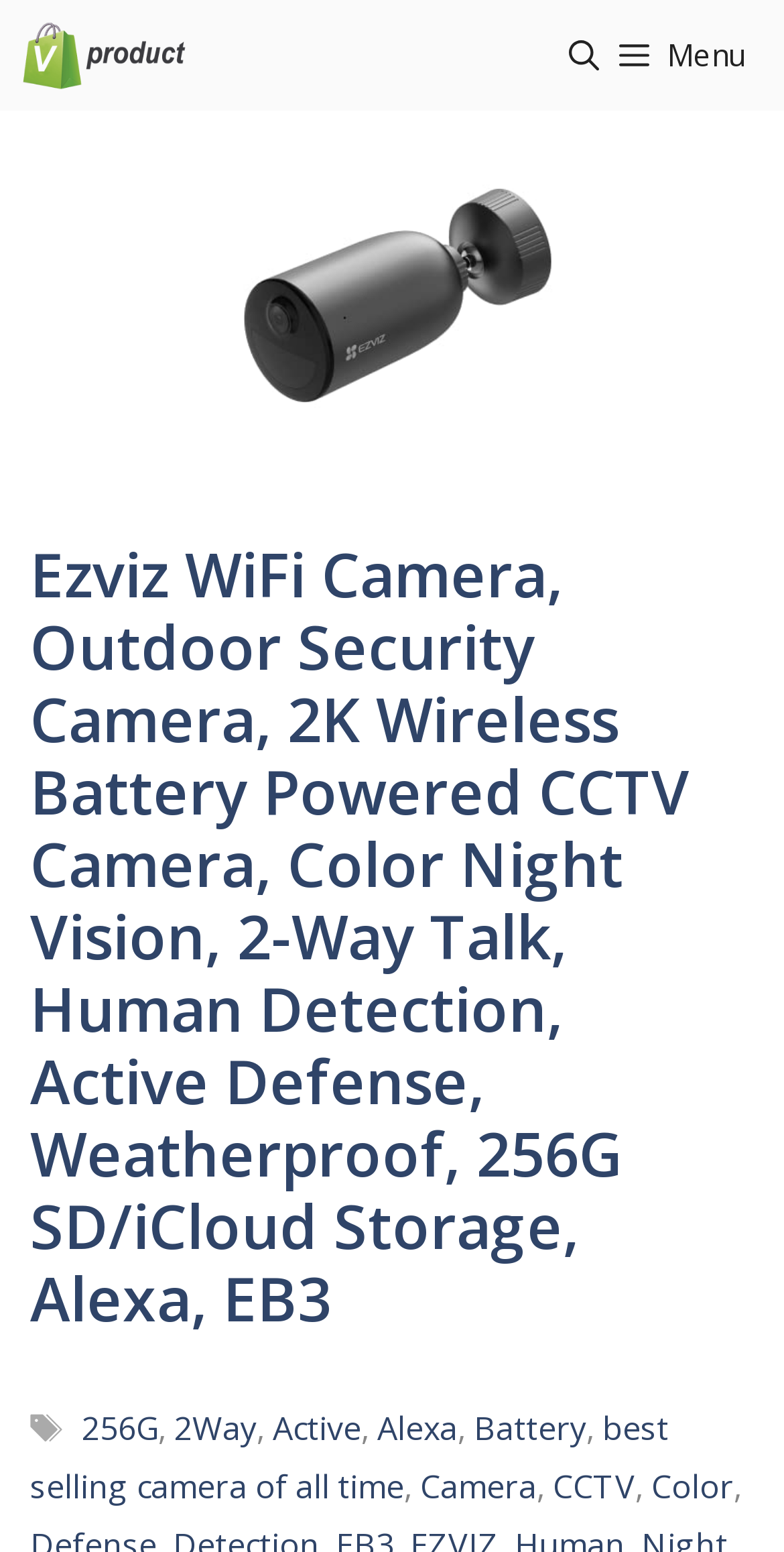Locate the bounding box of the UI element described in the following text: "2Way".

[0.222, 0.906, 0.327, 0.934]